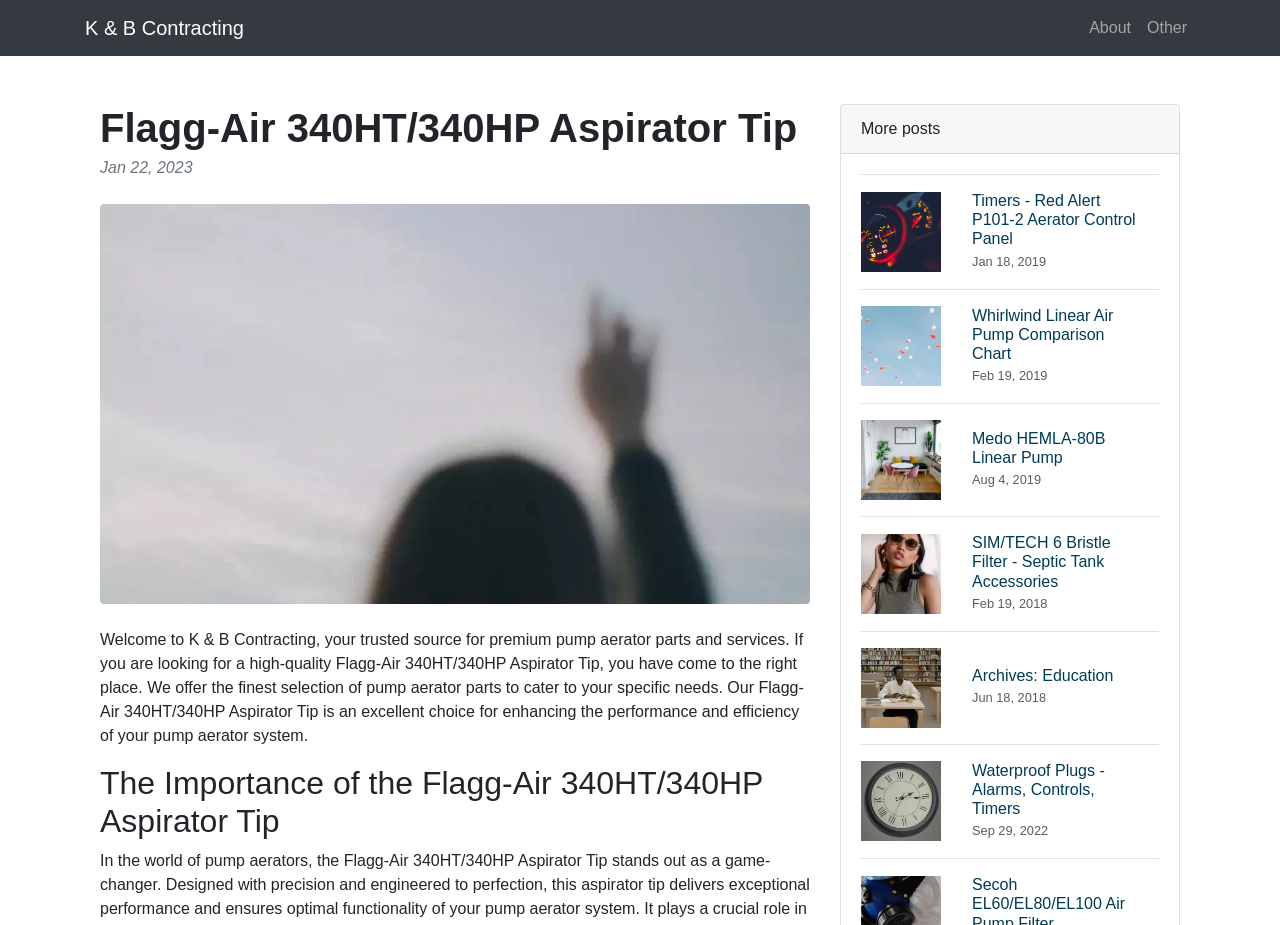Determine the bounding box coordinates of the clickable element to complete this instruction: "Click on the 'K & B Contracting' link". Provide the coordinates in the format of four float numbers between 0 and 1, [left, top, right, bottom].

[0.066, 0.009, 0.191, 0.052]